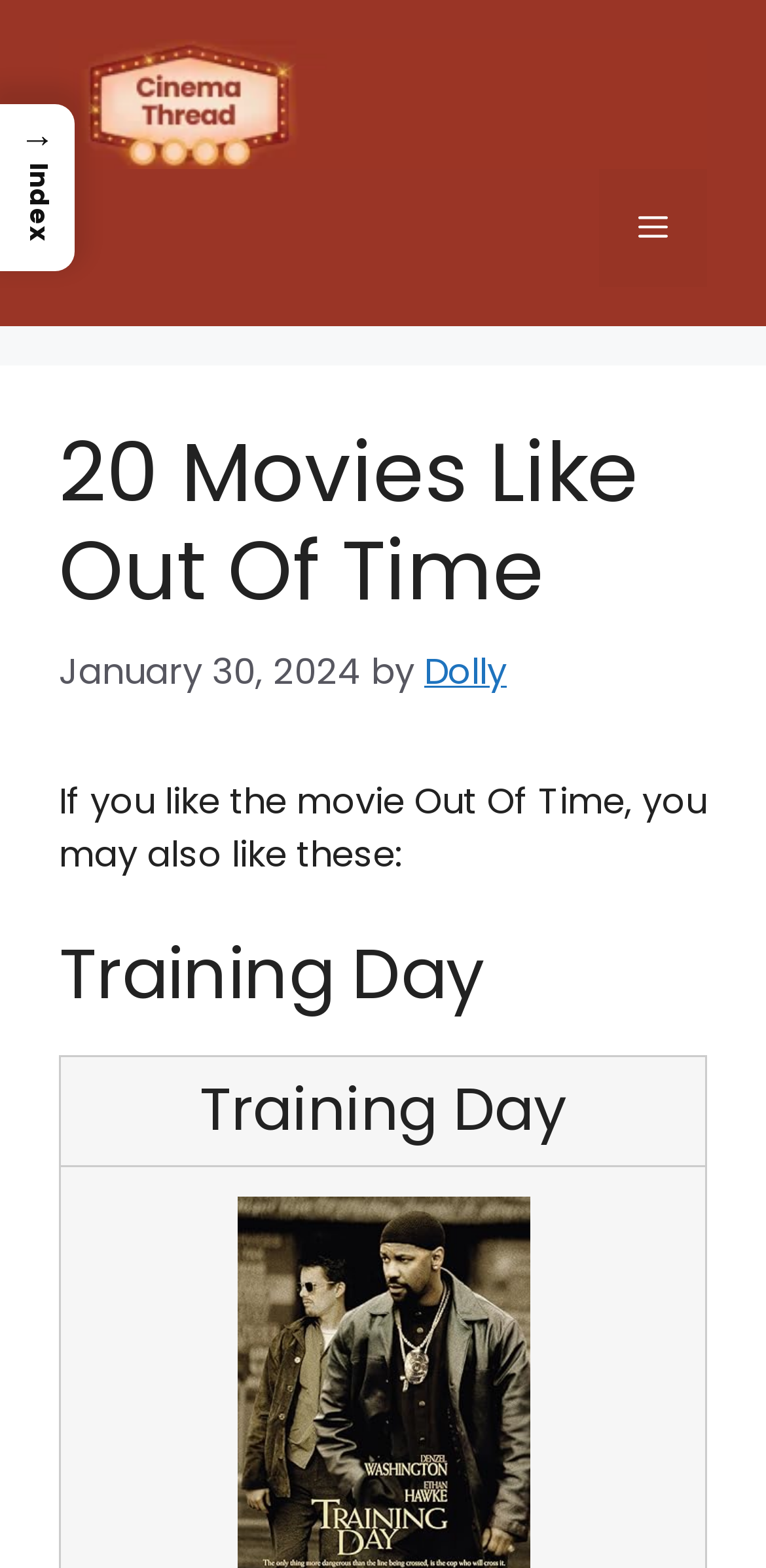What is the purpose of the button 'Menu'?
Give a detailed and exhaustive answer to the question.

The button 'Menu' is located in the navigation section and is labeled as 'Mobile Toggle', which suggests that it is used to toggle the navigation menu, especially for mobile devices.